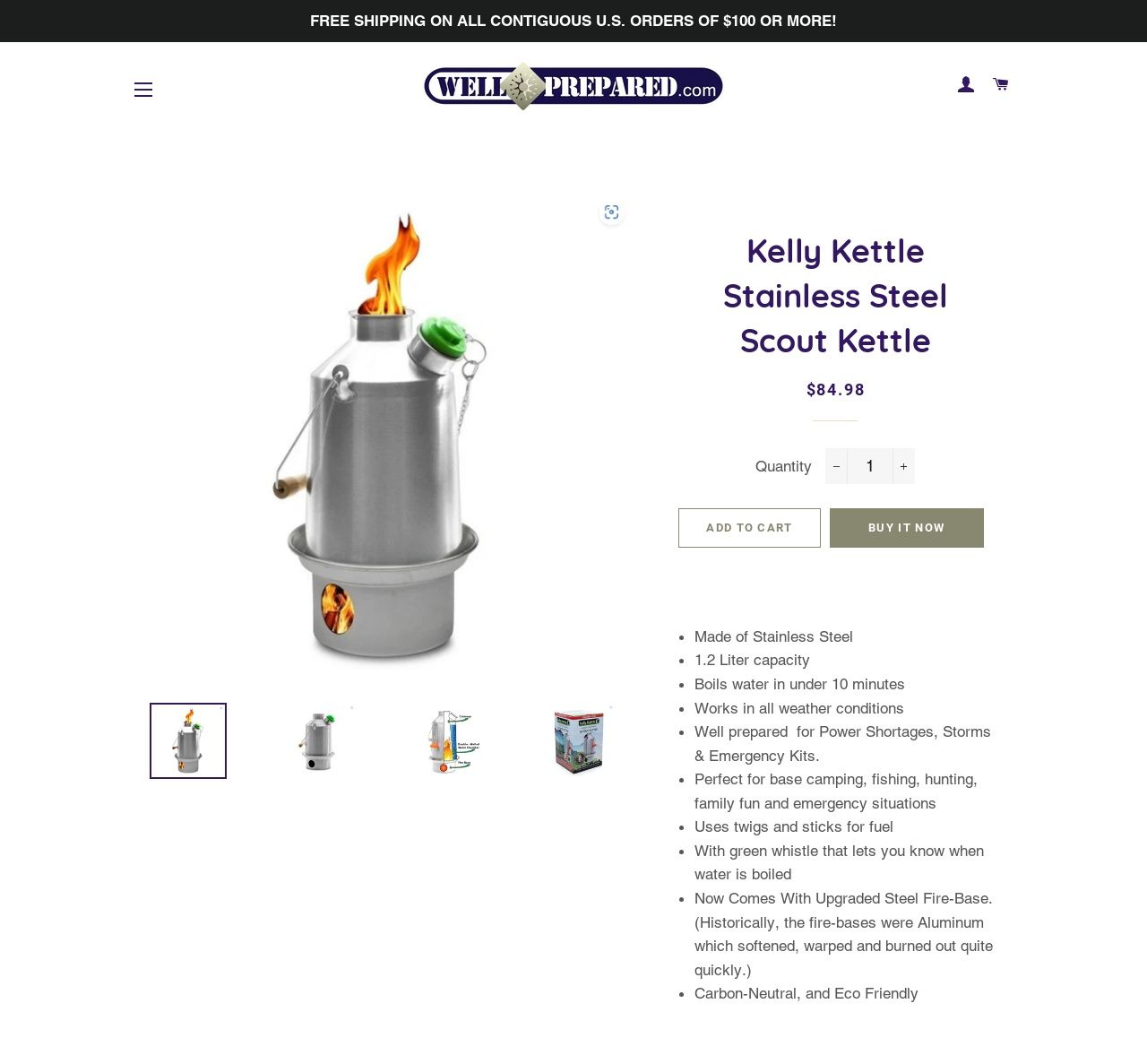Identify the coordinates of the bounding box for the element described below: "alt="Well Prepared"". Return the coordinates as four float numbers between 0 and 1: [left, top, right, bottom].

[0.242, 0.052, 0.758, 0.109]